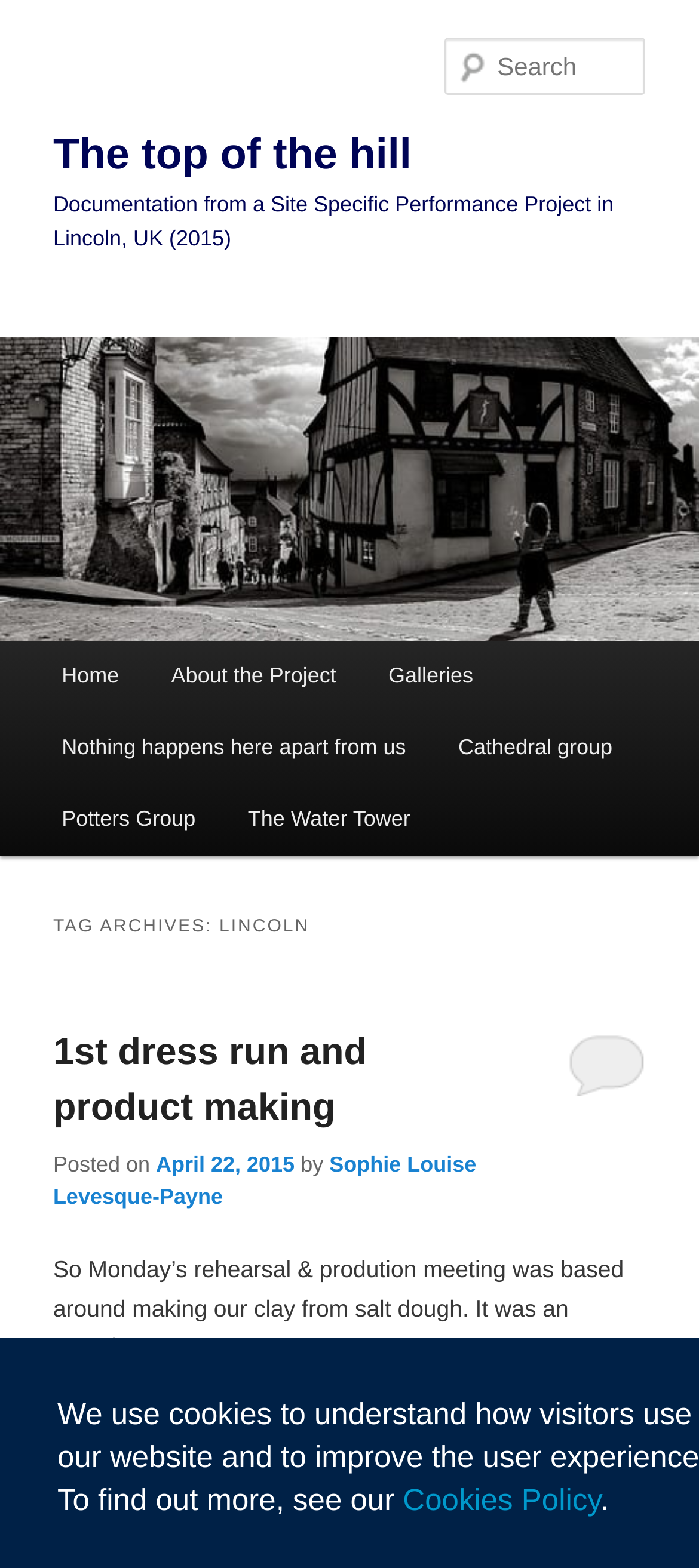What is the main menu?
Refer to the image and provide a concise answer in one word or phrase.

Home, About the Project, Galleries, etc.